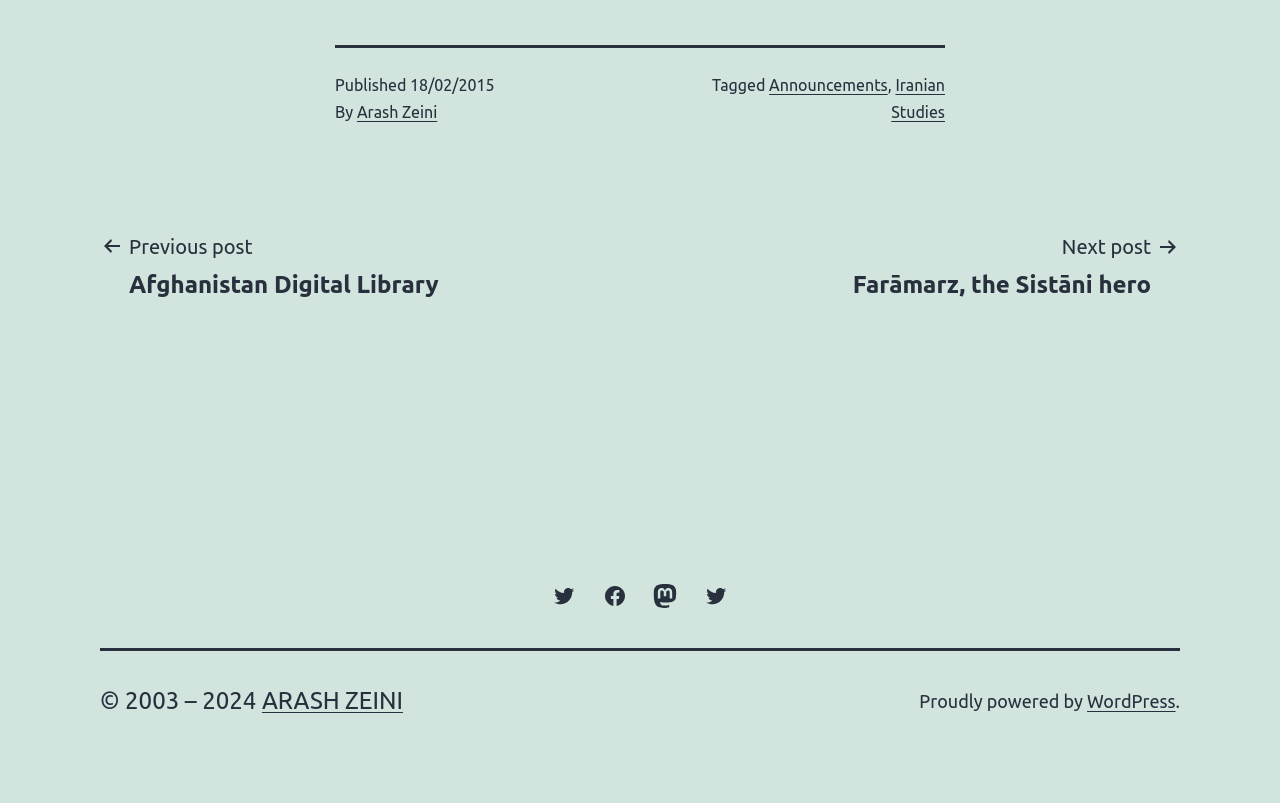Please provide the bounding box coordinate of the region that matches the element description: Next postFarāmarz, the Sistāni hero. Coordinates should be in the format (top-left x, top-left y, bottom-right x, bottom-right y) and all values should be between 0 and 1.

[0.644, 0.286, 0.922, 0.373]